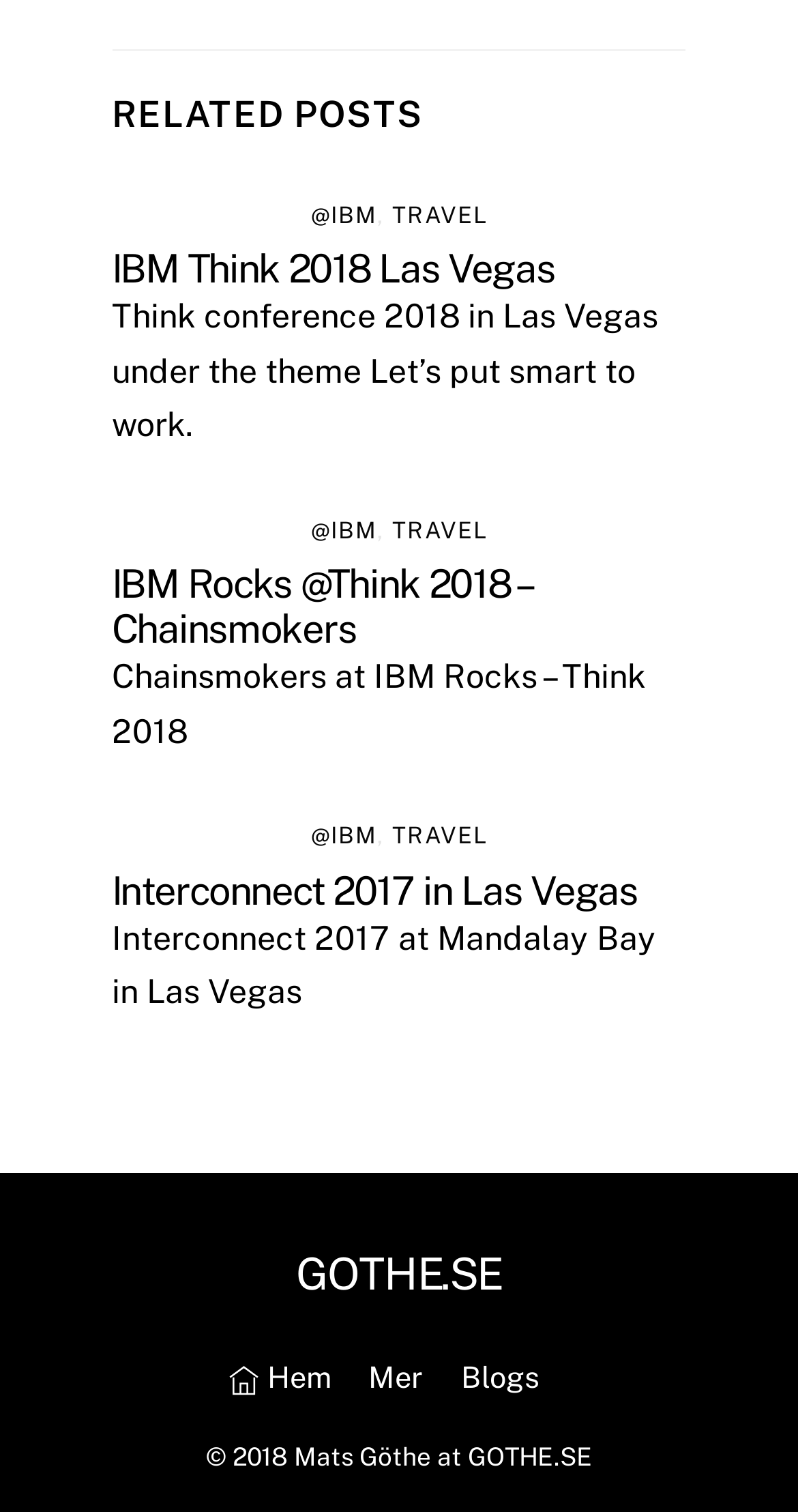What is the name of the website?
Craft a detailed and extensive response to the question.

I found the answer by looking at the link at the bottom of the page with the text 'GOTHE.SE'.